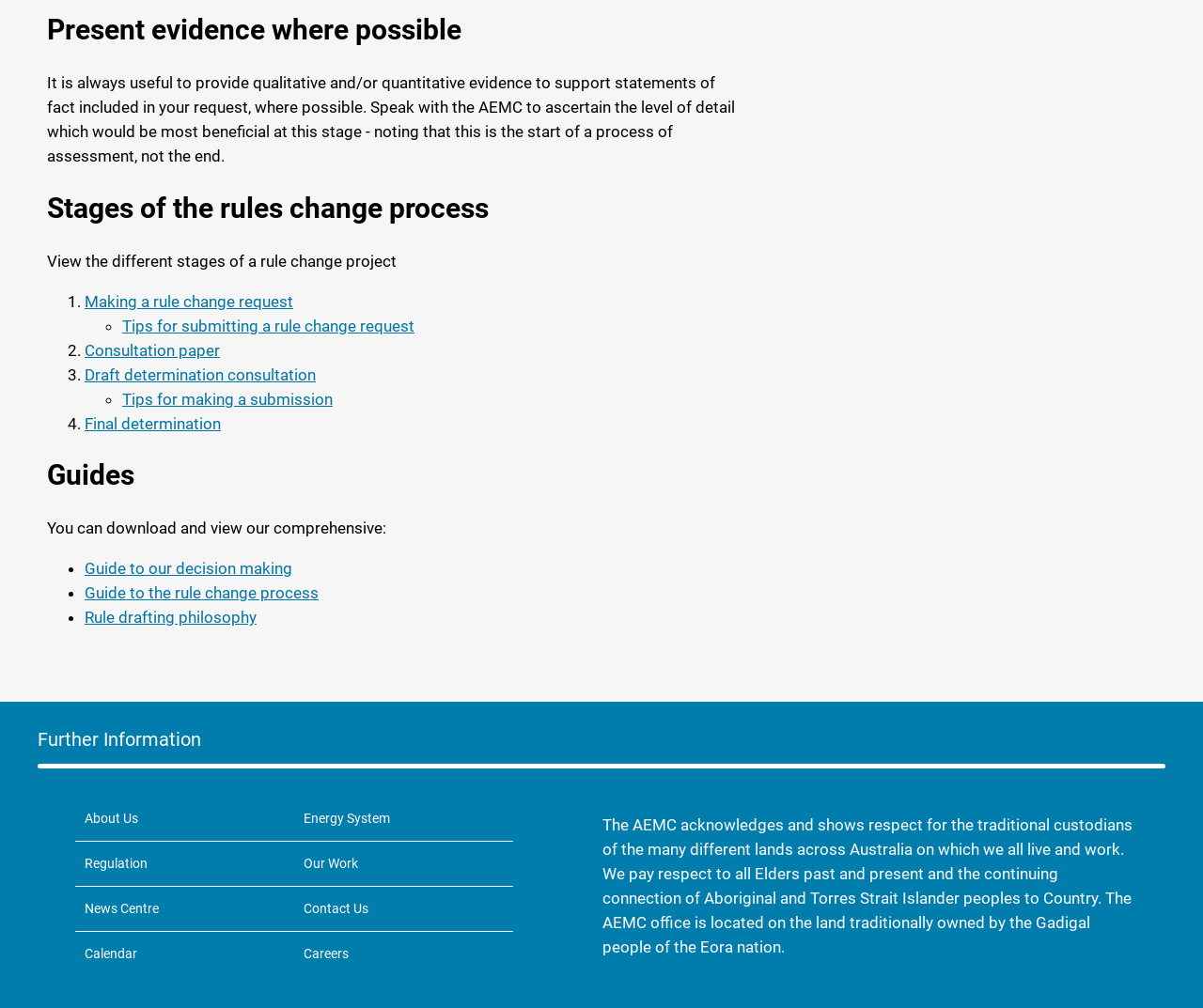Indicate the bounding box coordinates of the element that must be clicked to execute the instruction: "View the different stages of a rule change project". The coordinates should be given as four float numbers between 0 and 1, i.e., [left, top, right, bottom].

[0.039, 0.249, 0.33, 0.268]